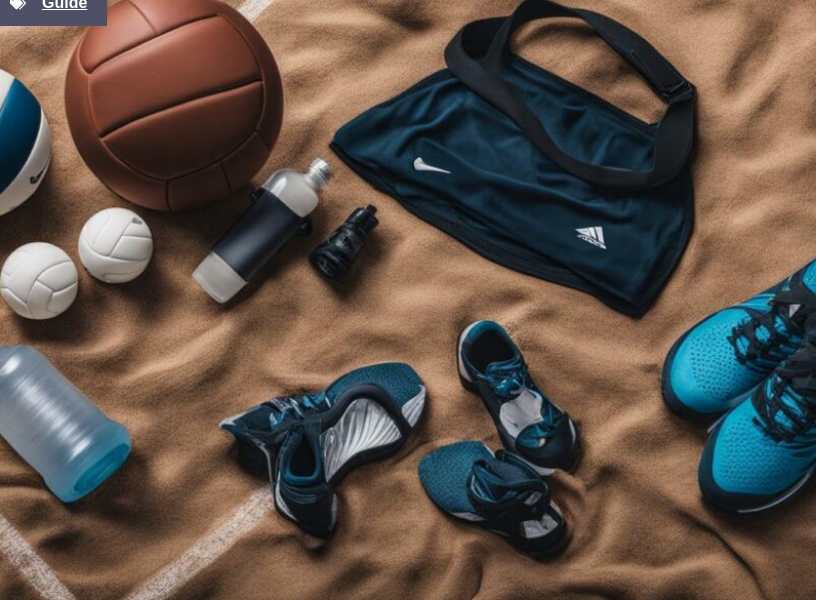Reply to the question with a brief word or phrase: What is essential for athletes during gameplay?

Hydration